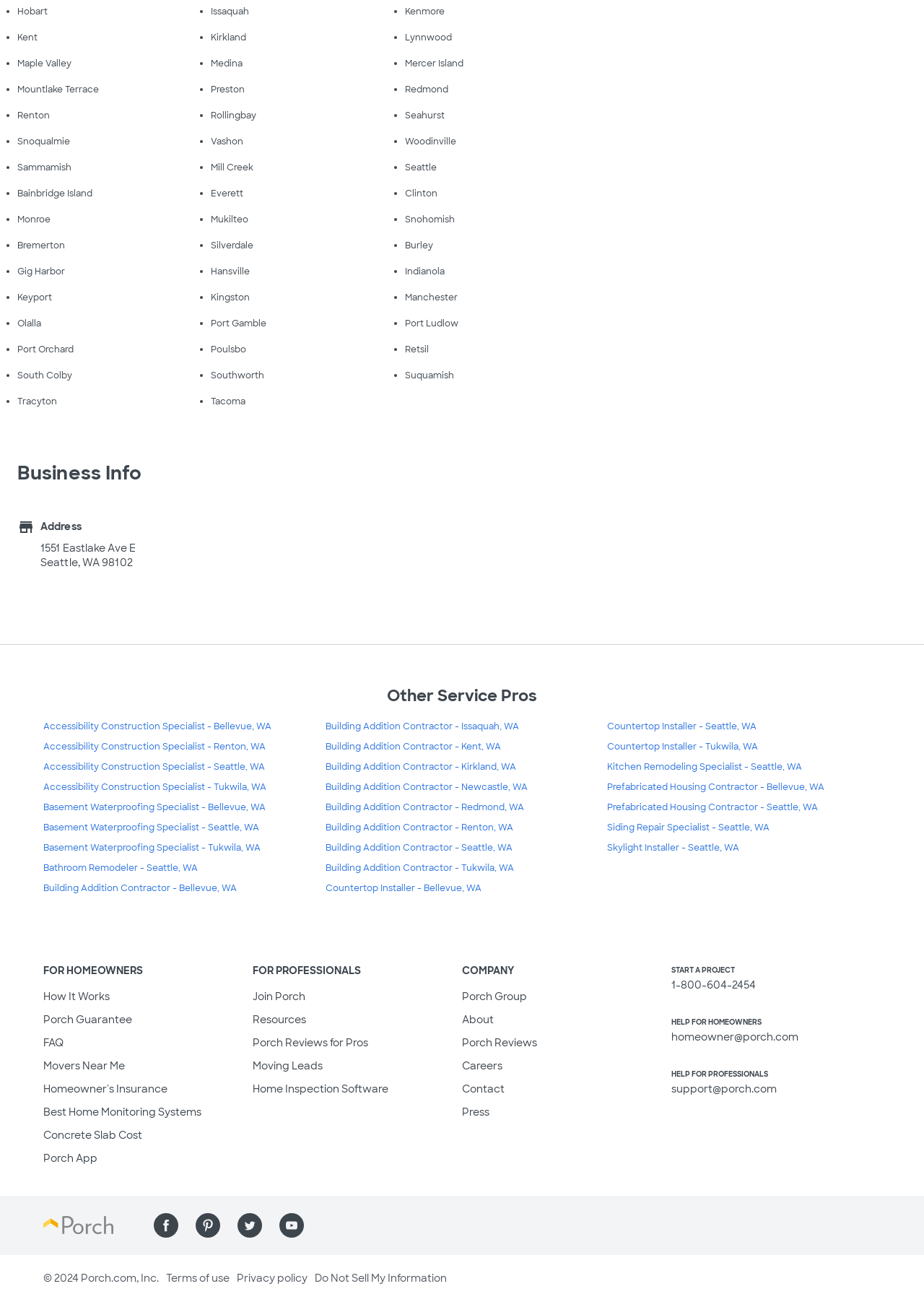Please give a short response to the question using one word or a phrase:
Is 'Seattle' listed as one of the cities?

Yes